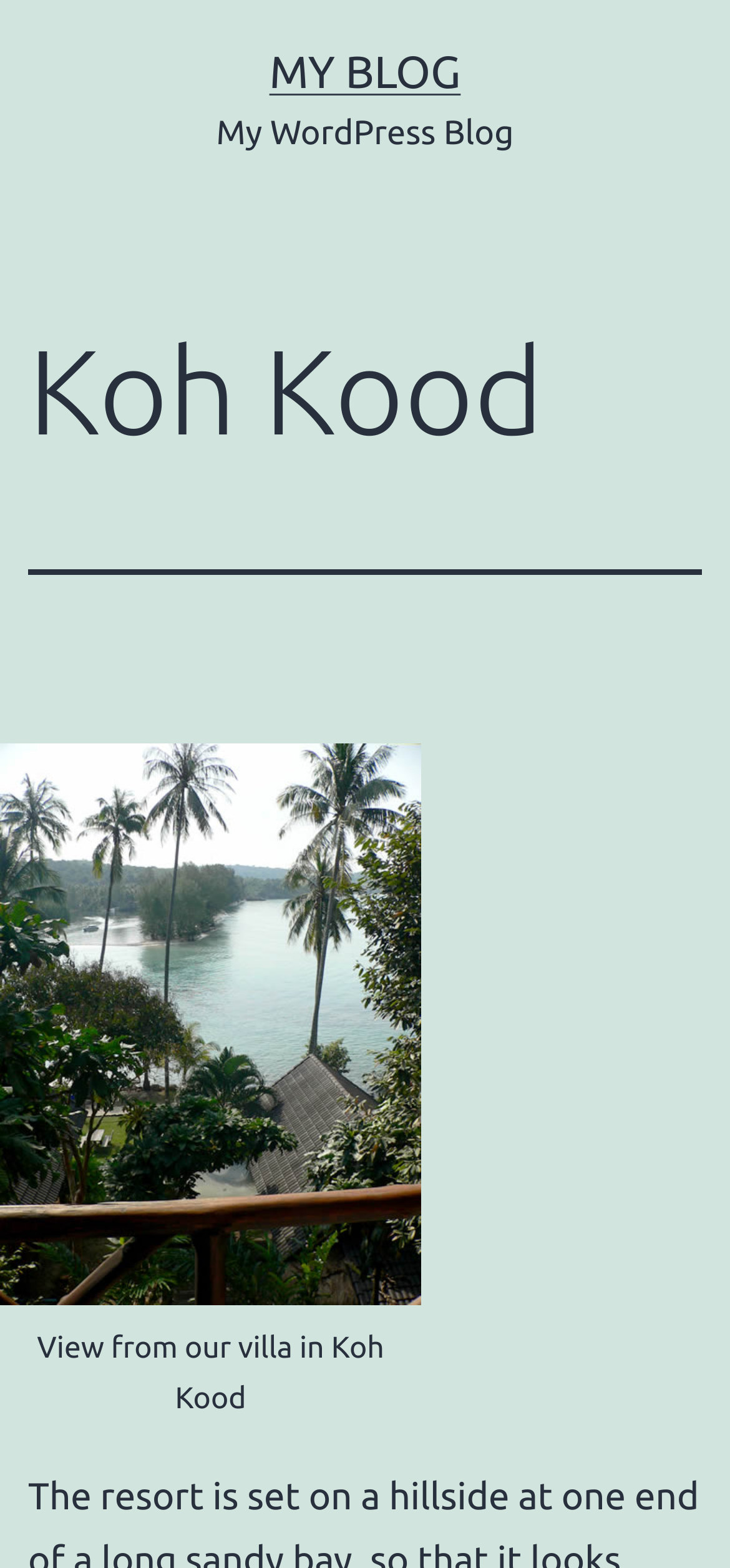What is the location of the villa?
Please give a well-detailed answer to the question.

The location of the villa can be found in the figcaption element 'View from our villa in Koh Kood' which is a child of the figure element. This figcaption element provides a description of the image, which includes the location of the villa, Koh Kood.